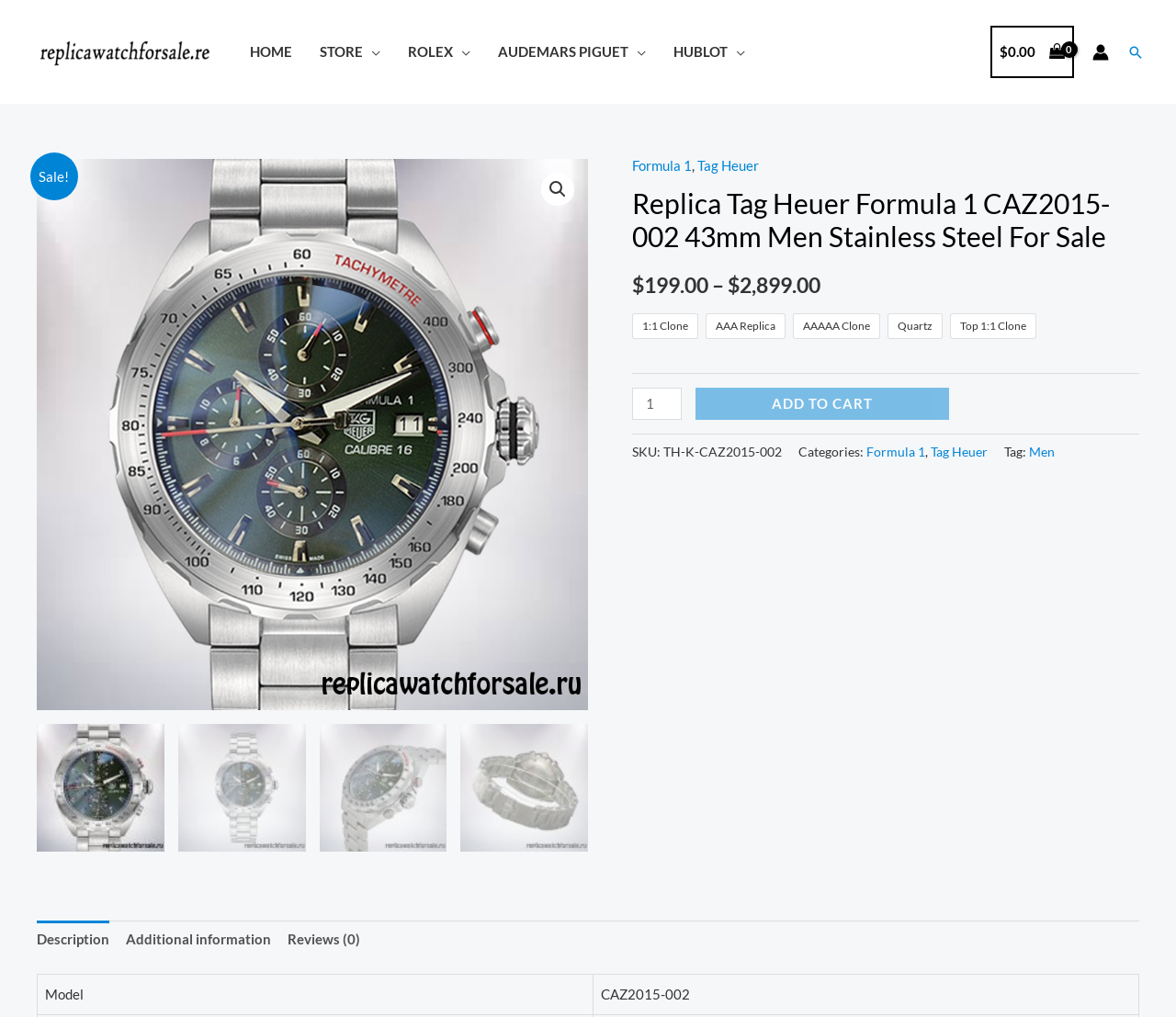Locate the UI element described as follows: "Audemars Piguet". Return the bounding box coordinates as four float numbers between 0 and 1 in the order [left, top, right, bottom].

[0.412, 0.014, 0.561, 0.089]